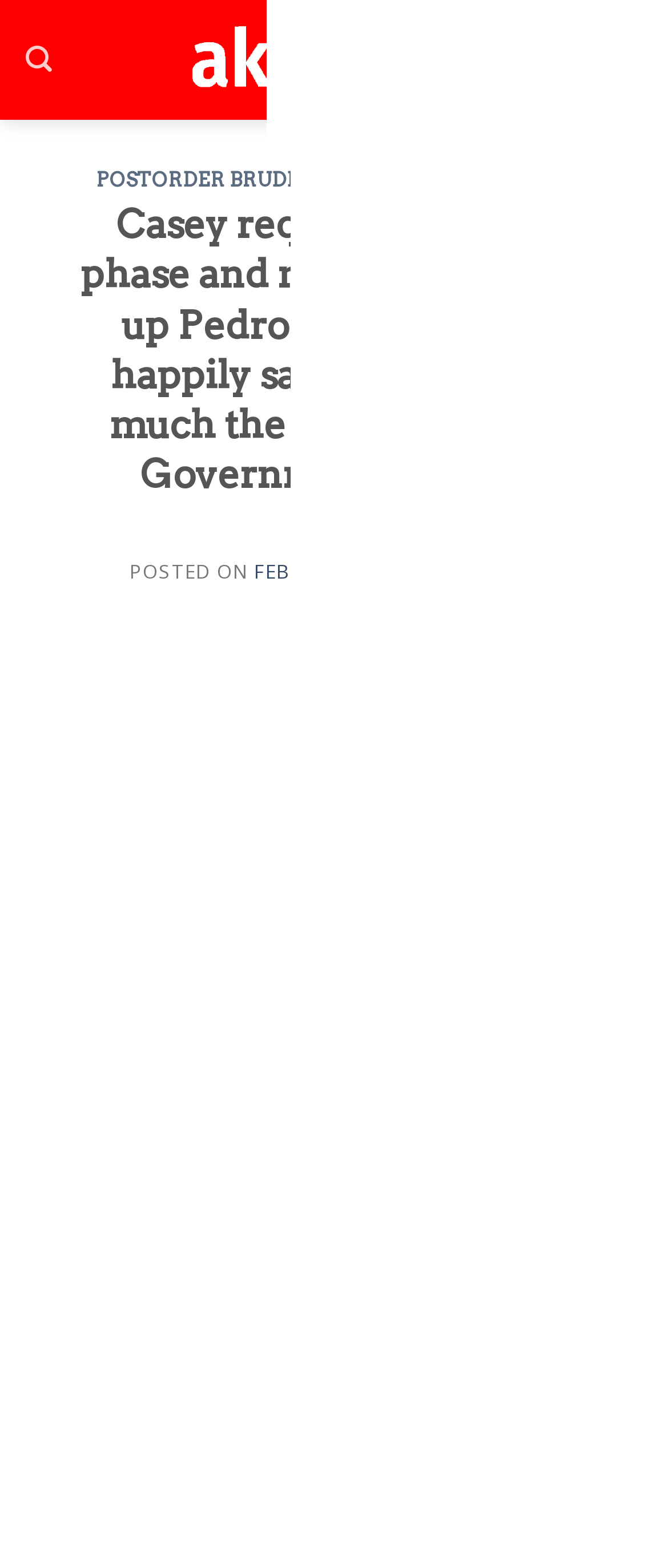Identify the bounding box coordinates of the region I need to click to complete this instruction: "View the post 'POSTORDER BRUDENS WEBBPLATSER REDDIT'".

[0.145, 0.107, 0.855, 0.122]